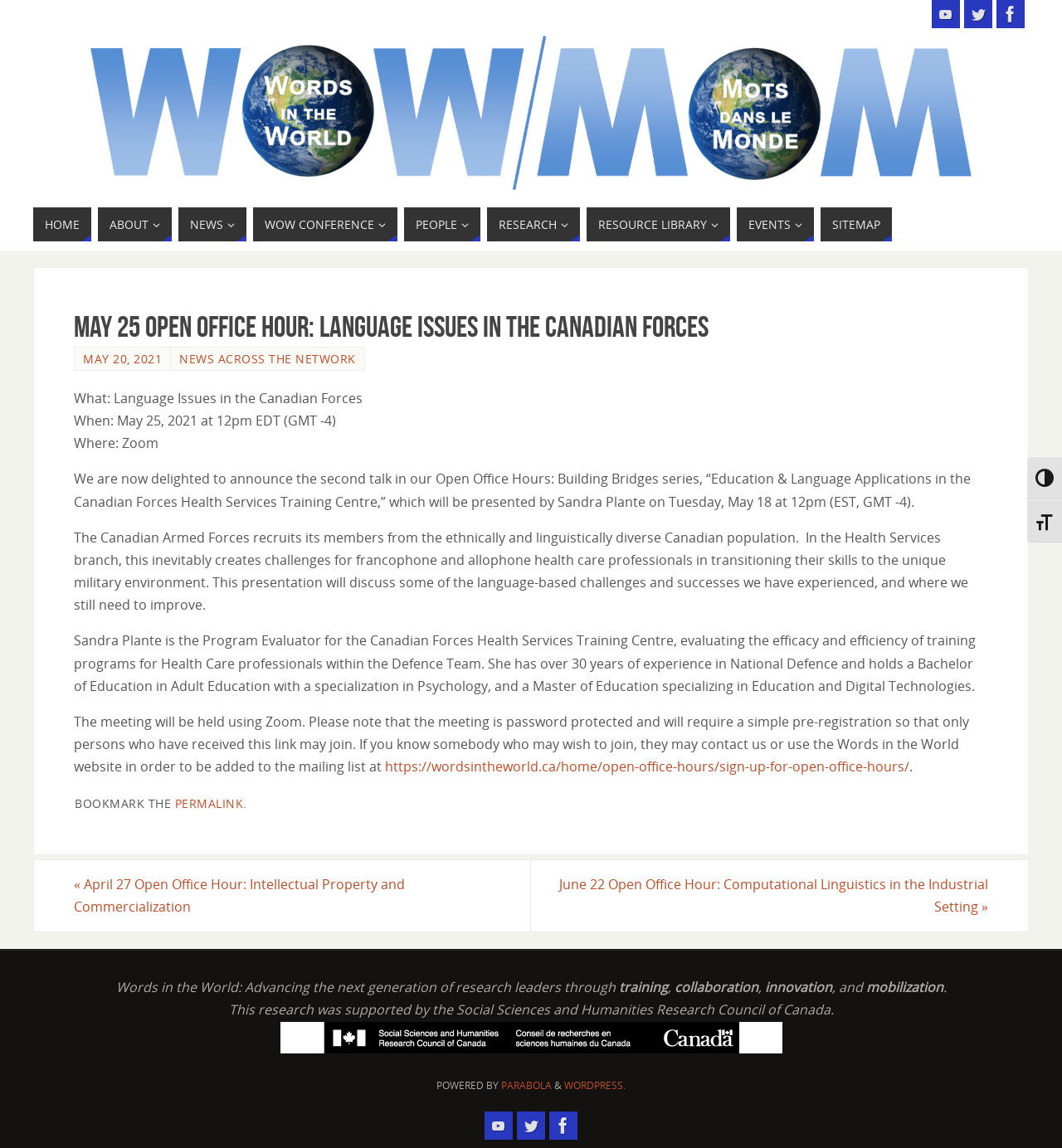Please identify the coordinates of the bounding box for the clickable region that will accomplish this instruction: "Toggle high contrast".

[0.967, 0.398, 1.0, 0.435]